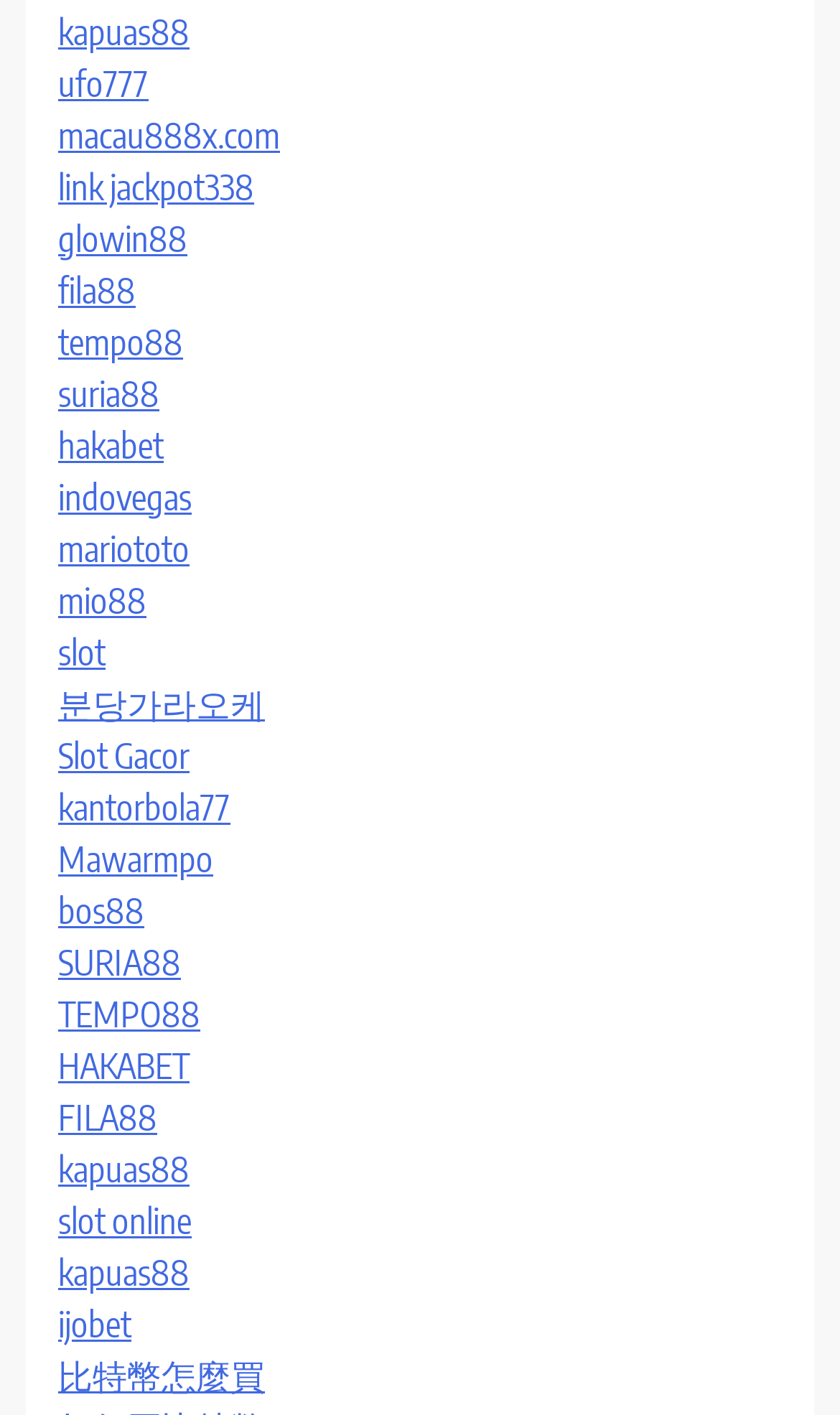Please locate the bounding box coordinates of the element that should be clicked to complete the given instruction: "click kapuas88".

[0.069, 0.008, 0.226, 0.038]